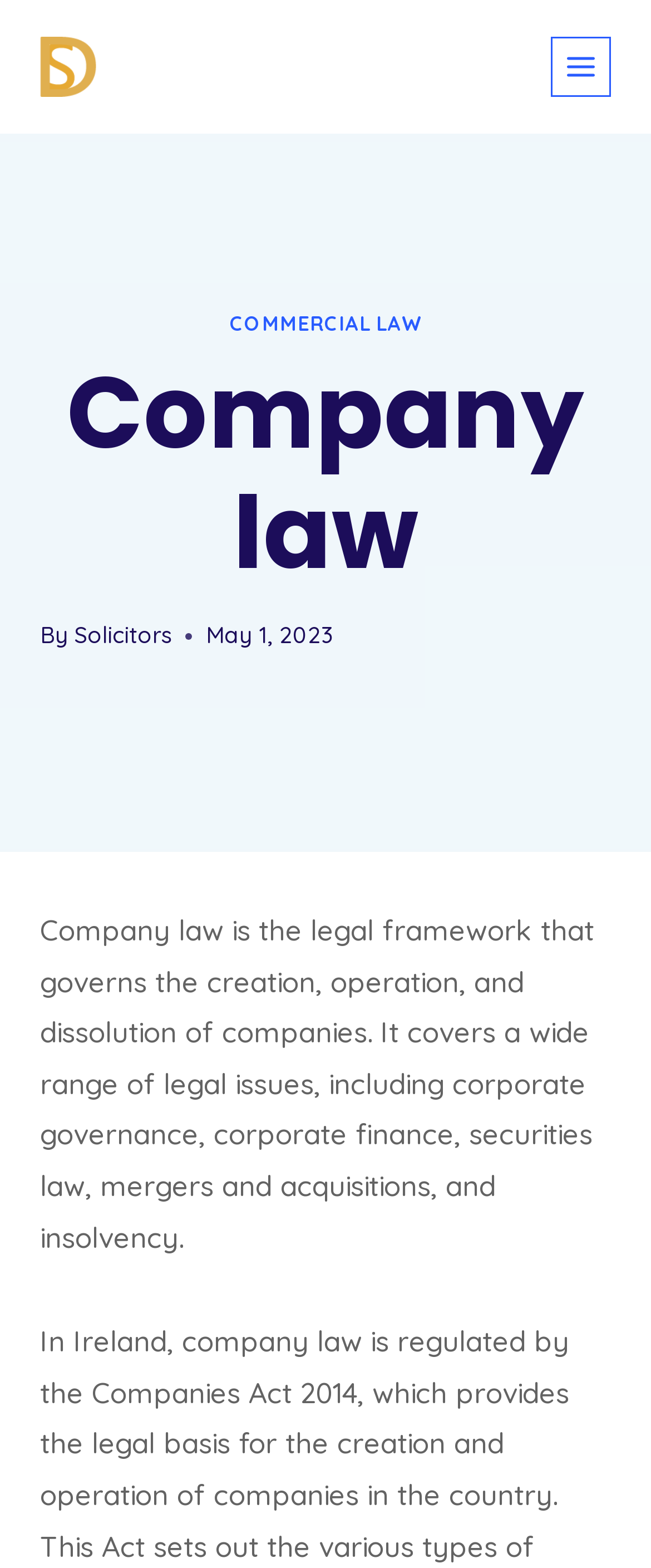What is one of the legal issues covered by company law?
From the screenshot, provide a brief answer in one word or phrase.

Corporate governance